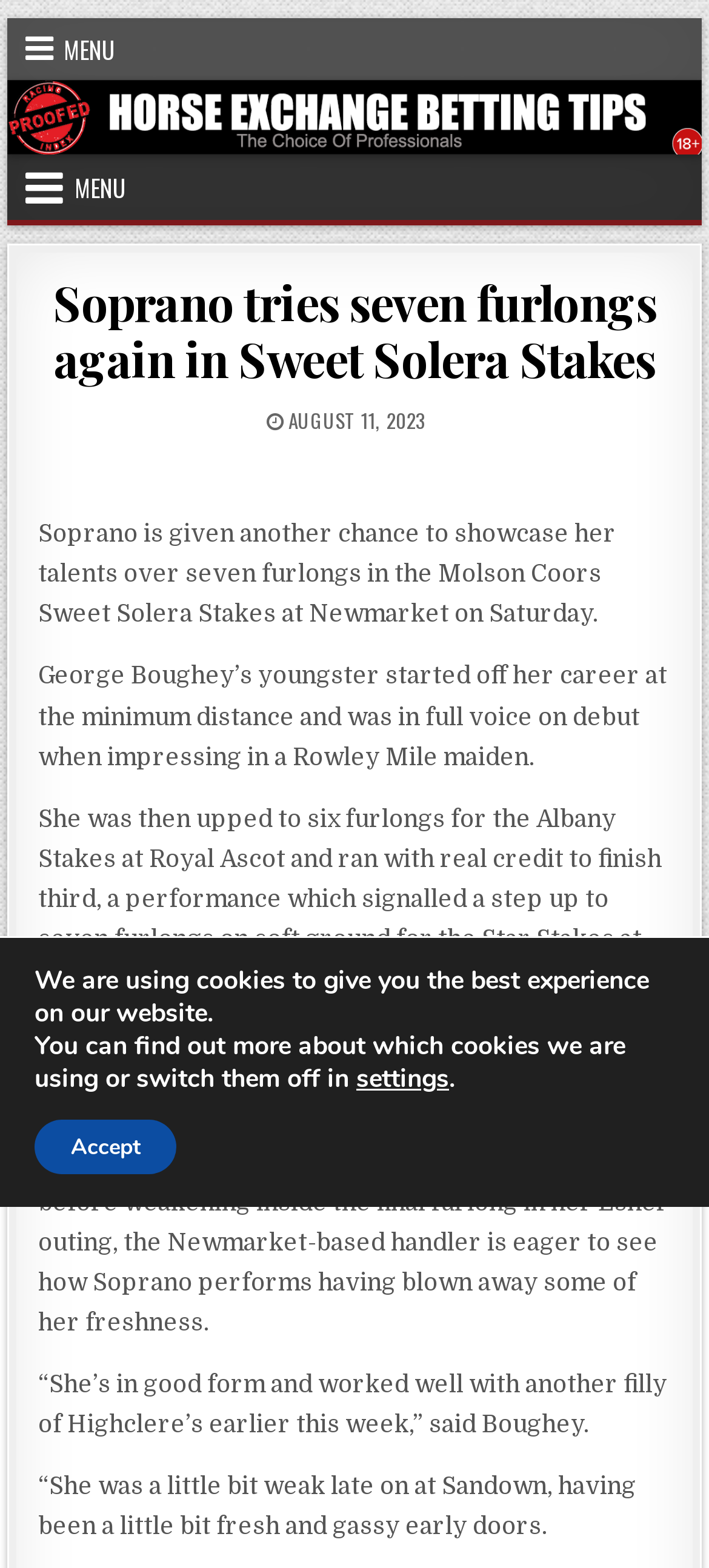Generate a thorough explanation of the webpage's elements.

The webpage is about horse racing, specifically featuring an article about a horse named Soprano competing in the Molson Coors Sweet Solera Stakes at Newmarket on Saturday. 

At the top of the page, there are two navigation menus, a secondary menu and a primary menu, both located horizontally across the top of the page. The primary menu has a button labeled "MENU" and contains a header with the title "Soprano tries seven furlongs again in Sweet Solera Stakes" and a link to the same title. 

Below the primary menu, there is a section with several paragraphs of text describing Soprano's past performances and her upcoming race. The text is divided into five paragraphs, each describing Soprano's career milestones, including her debut and performances in the Albany Stakes and the Star Stakes. 

At the bottom of the page, there is a GDPR cookie banner that spans the entire width of the page. The banner contains three elements: a static text describing the use of cookies, a static text with a link to learn more about the cookies, and two buttons, "settings" and "Accept".